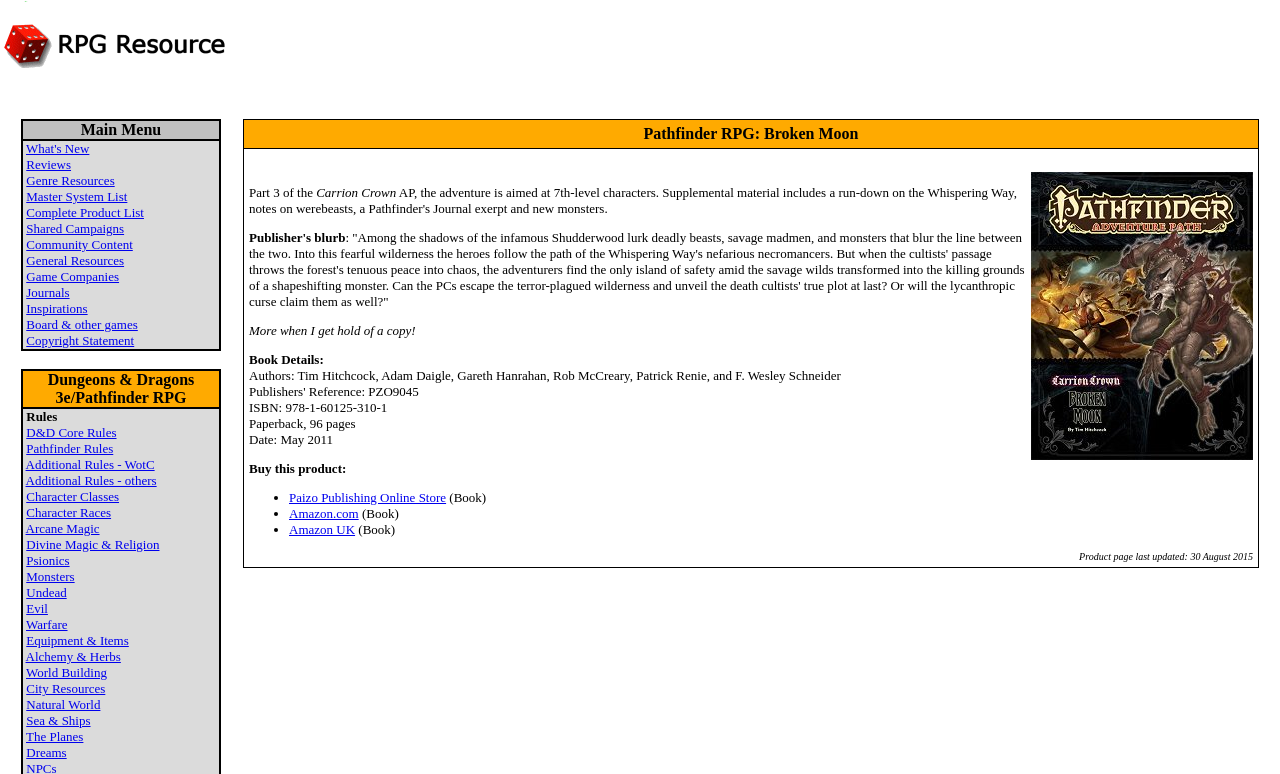Answer the question in a single word or phrase:
What is the first item in the 'Main Menu'?

What's New